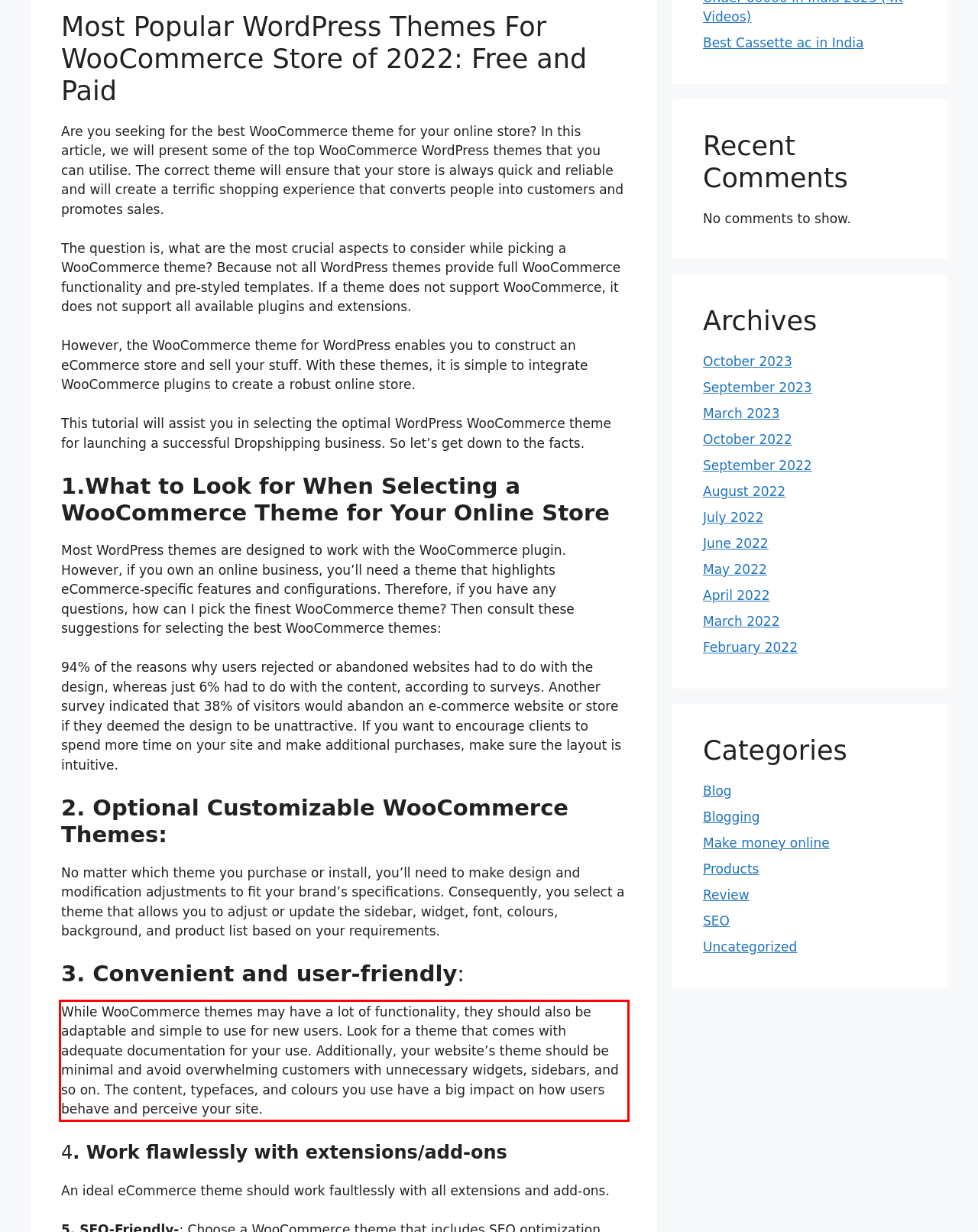Please look at the webpage screenshot and extract the text enclosed by the red bounding box.

While WooCommerce themes may have a lot of functionality, they should also be adaptable and simple to use for new users. Look for a theme that comes with adequate documentation for your use. Additionally, your website’s theme should be minimal and avoid overwhelming customers with unnecessary widgets, sidebars, and so on. The content, typefaces, and colours you use have a big impact on how users behave and perceive your site.